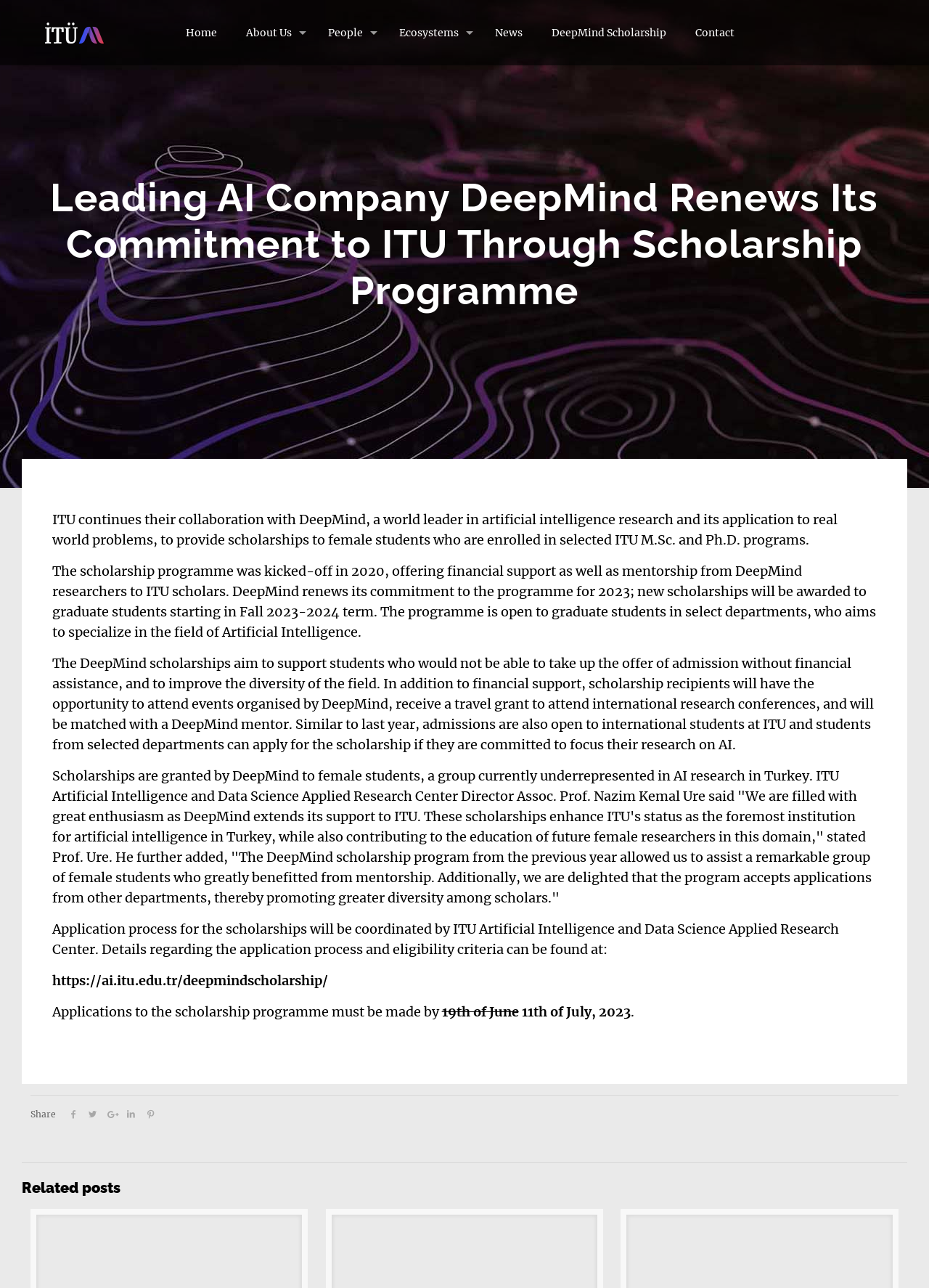Based on the provided description, "DeepMind Scholarship", find the bounding box of the corresponding UI element in the screenshot.

[0.578, 0.0, 0.733, 0.051]